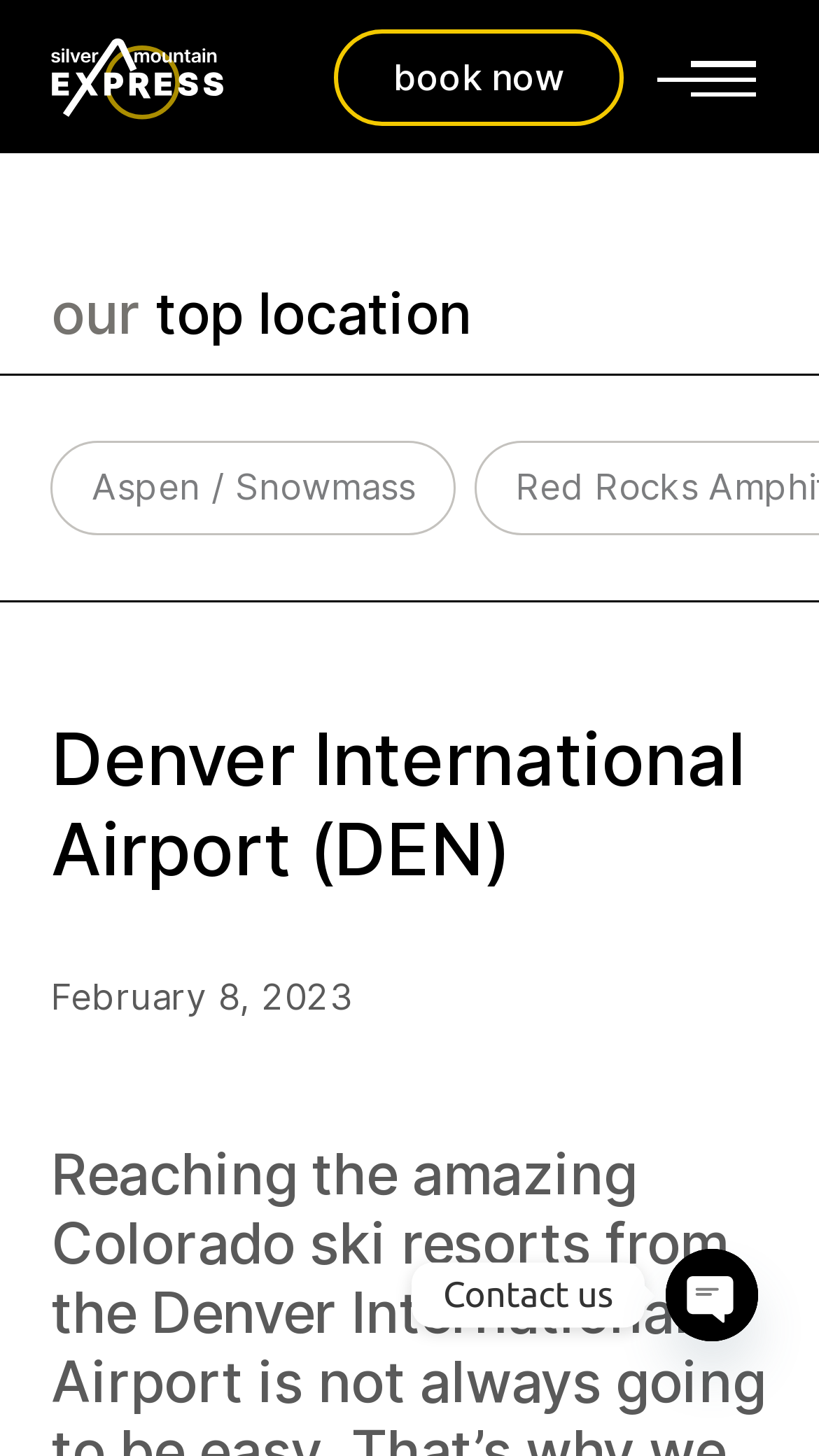What is the text of the webpage's headline?

Denver International Airport (DEN)